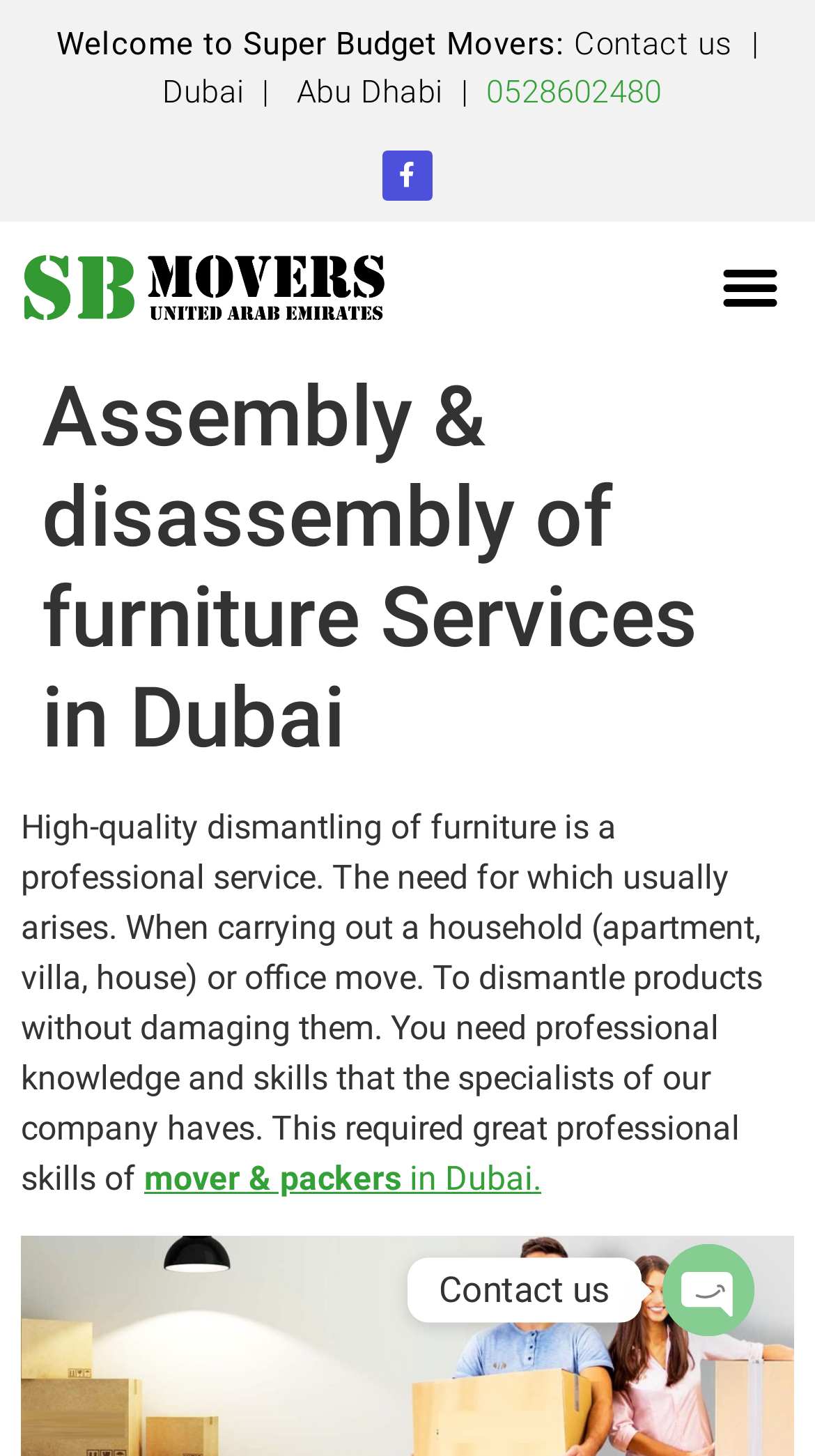Locate the bounding box coordinates of the UI element described by: "Super Budget Movers". Provide the coordinates as four float numbers between 0 and 1, formatted as [left, top, right, bottom].

[0.298, 0.017, 0.682, 0.043]